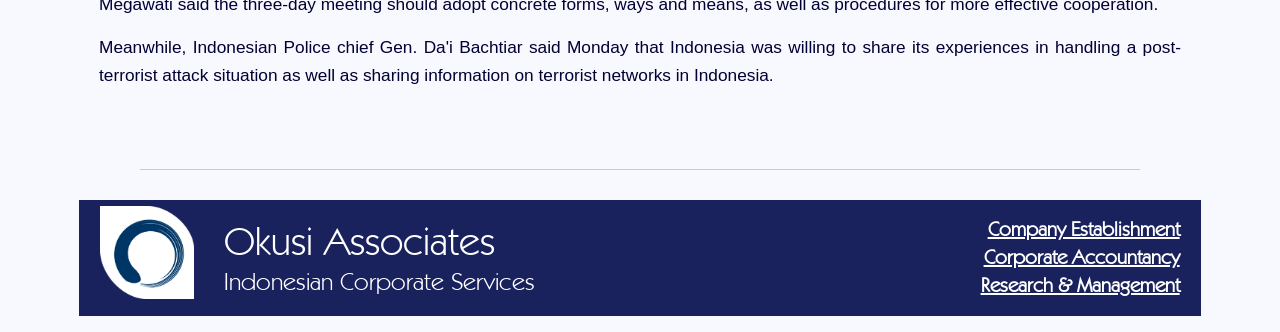What is the location of the company?
Please provide a detailed and comprehensive answer to the question.

The location of the company can be found in the complementary element which contains the text 'Okusi Associates - Jakarta - Batam - Bali'. This suggests that the company has offices or operations in these three locations.